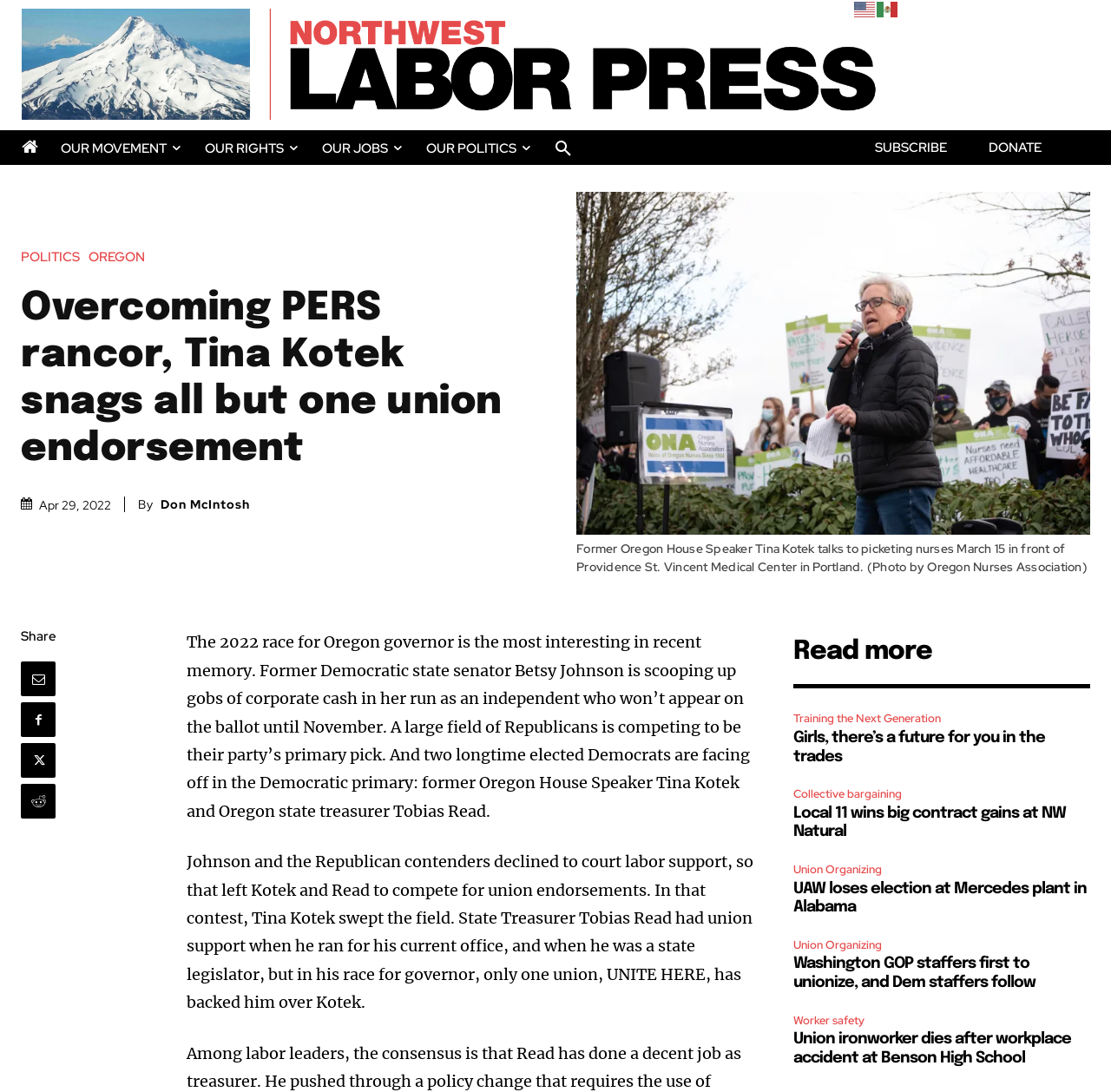Present a detailed account of what is displayed on the webpage.

The webpage is an article from NW Labor Press, with a title "Overcoming PERS rancor, Tina Kotek snags all but one union endorsement". At the top left corner, there is a logo of NW Labor Press, accompanied by a link to the website. To the right of the logo, there are language options, including English and Spanish, represented by their respective flags. Below the language options, there are four main navigation links: "OUR MOVEMENT", "OUR RIGHTS", "OUR JOBS", and "OUR POLITICS".

On the top right corner, there is a search button and two links: "SUBSCRIBE" and "DONATE". Below these links, there is a secondary navigation menu with links to "POLITICS" and "OREGON".

The main article begins with a heading that matches the title of the webpage. Below the heading, there is a timestamp indicating that the article was published on April 29, 2022. The author of the article is Don McIntosh. The article features a large image of Tina Kotek, the former Oregon House Speaker, talking to picketing nurses in front of Providence St. Vincent Medical Center in Portland.

The article discusses the 2022 race for Oregon governor, highlighting the competition between Tina Kotek and Tobias Read for union endorsements. The text explains that Kotek has swept the field, receiving endorsements from nearly every union that has endorsed in the Democratic primary.

Below the main article, there are social media sharing links and a "Read more" button. The webpage also features a section with several article summaries, including "Training the Next Generation", "Girls, there’s a future for you in the trades", "Collective bargaining", "Local 11 wins big contract gains at NW Natural", "Union Organizing", "UAW loses election at Mercedes plant in Alabama", "Washington GOP staffers first to unionize, and Dem staffers follow", and "Union ironworker dies after workplace accident at Benson High School". Each summary is accompanied by a link to the full article.